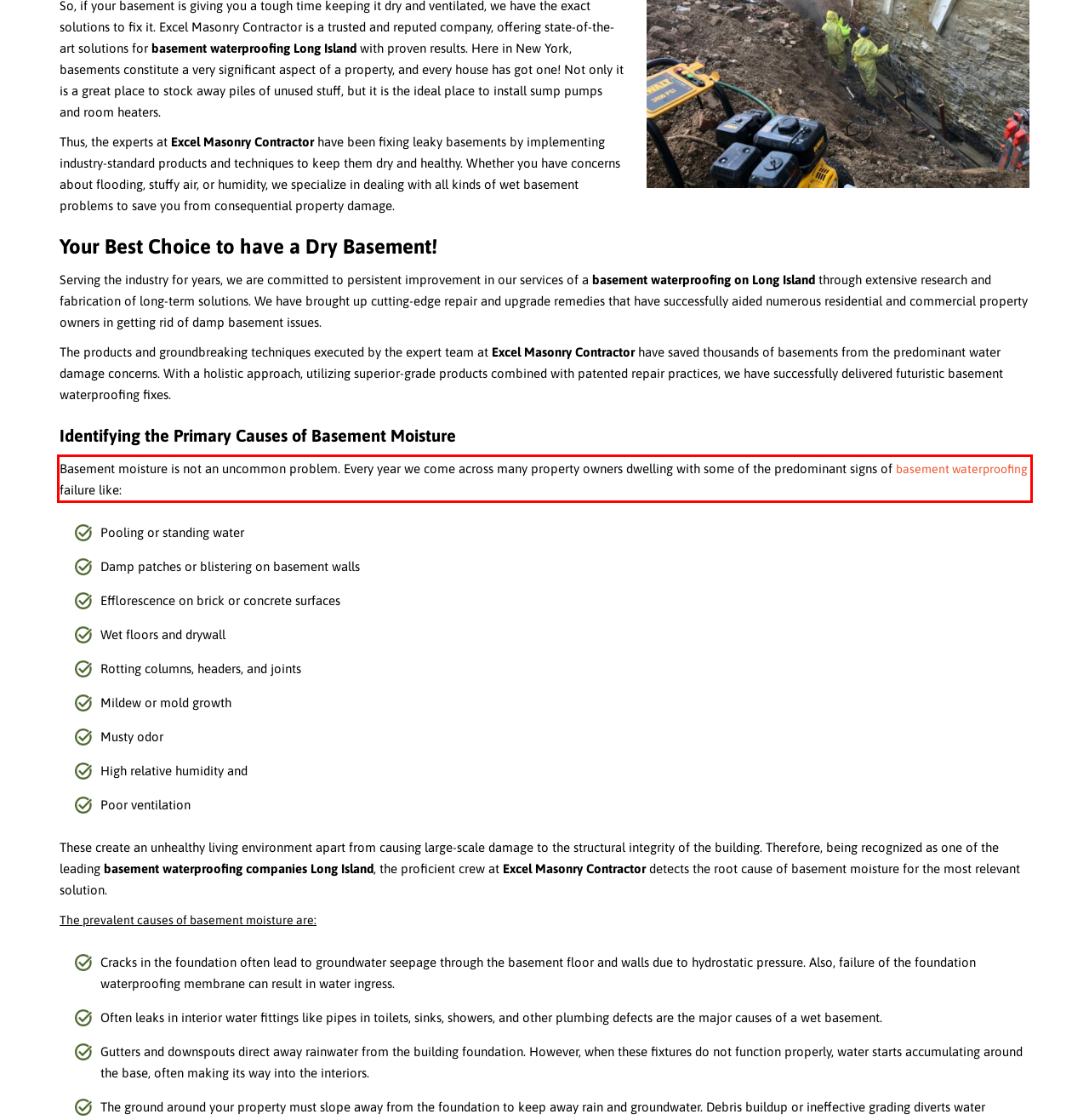Analyze the screenshot of a webpage where a red rectangle is bounding a UI element. Extract and generate the text content within this red bounding box.

Basement moisture is not an uncommon problem. Every year we come across many property owners dwelling with some of the predominant signs of basement waterproofing failure like: